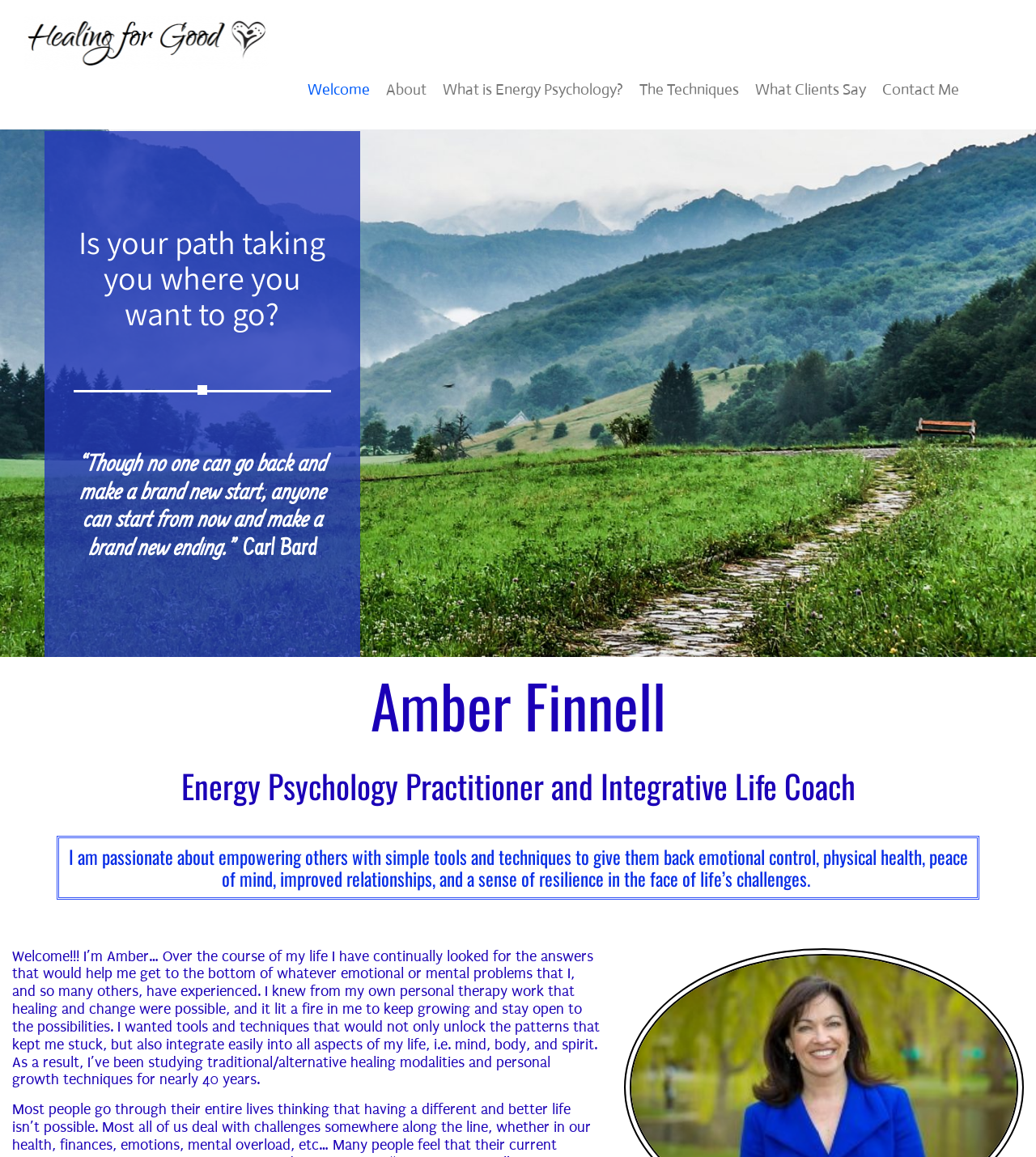Using the provided element description: "What is Energy Psychology?", determine the bounding box coordinates of the corresponding UI element in the screenshot.

[0.42, 0.064, 0.609, 0.092]